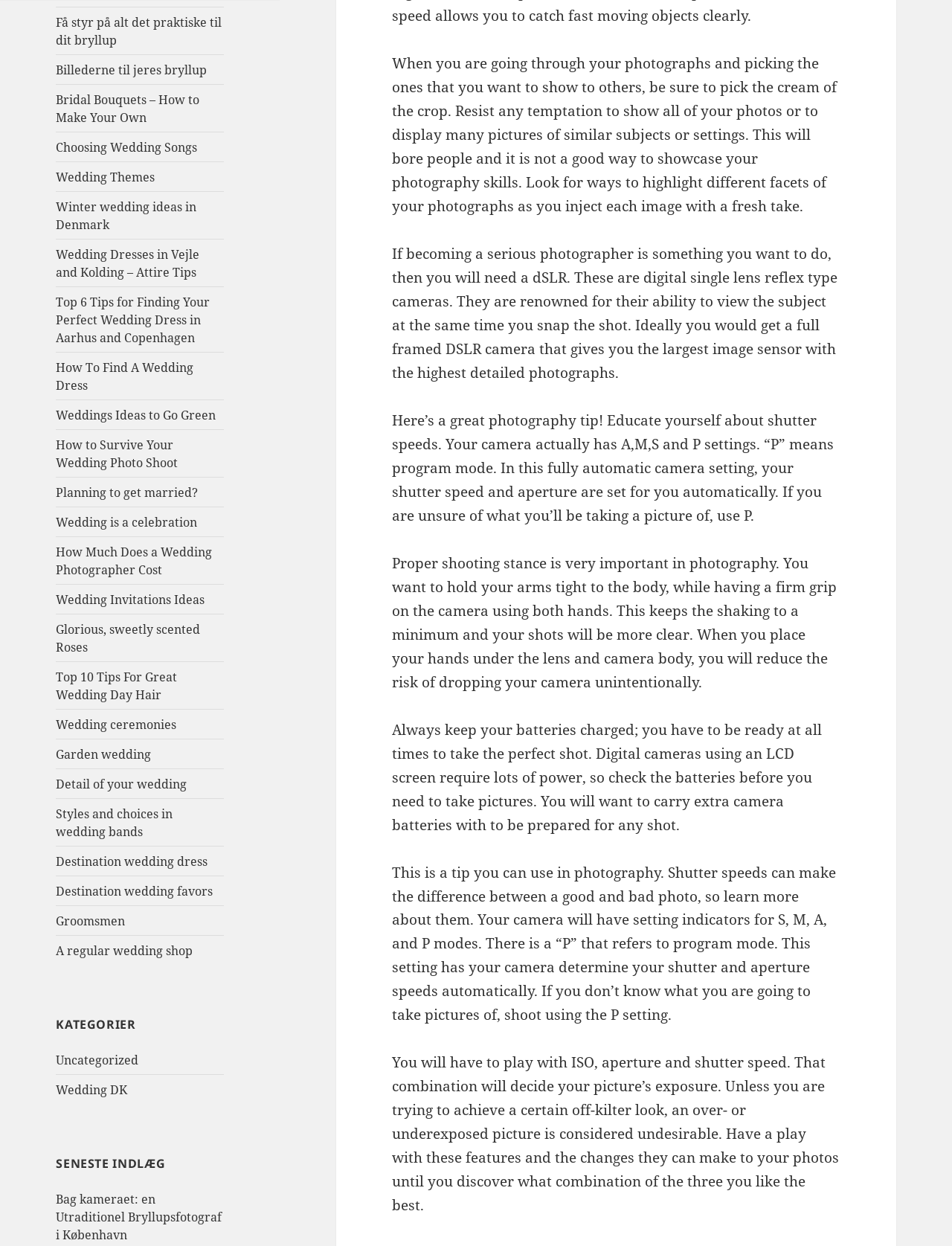Pinpoint the bounding box coordinates of the clickable area needed to execute the instruction: "Click on 'KATEGORIER'". The coordinates should be specified as four float numbers between 0 and 1, i.e., [left, top, right, bottom].

[0.059, 0.815, 0.235, 0.829]